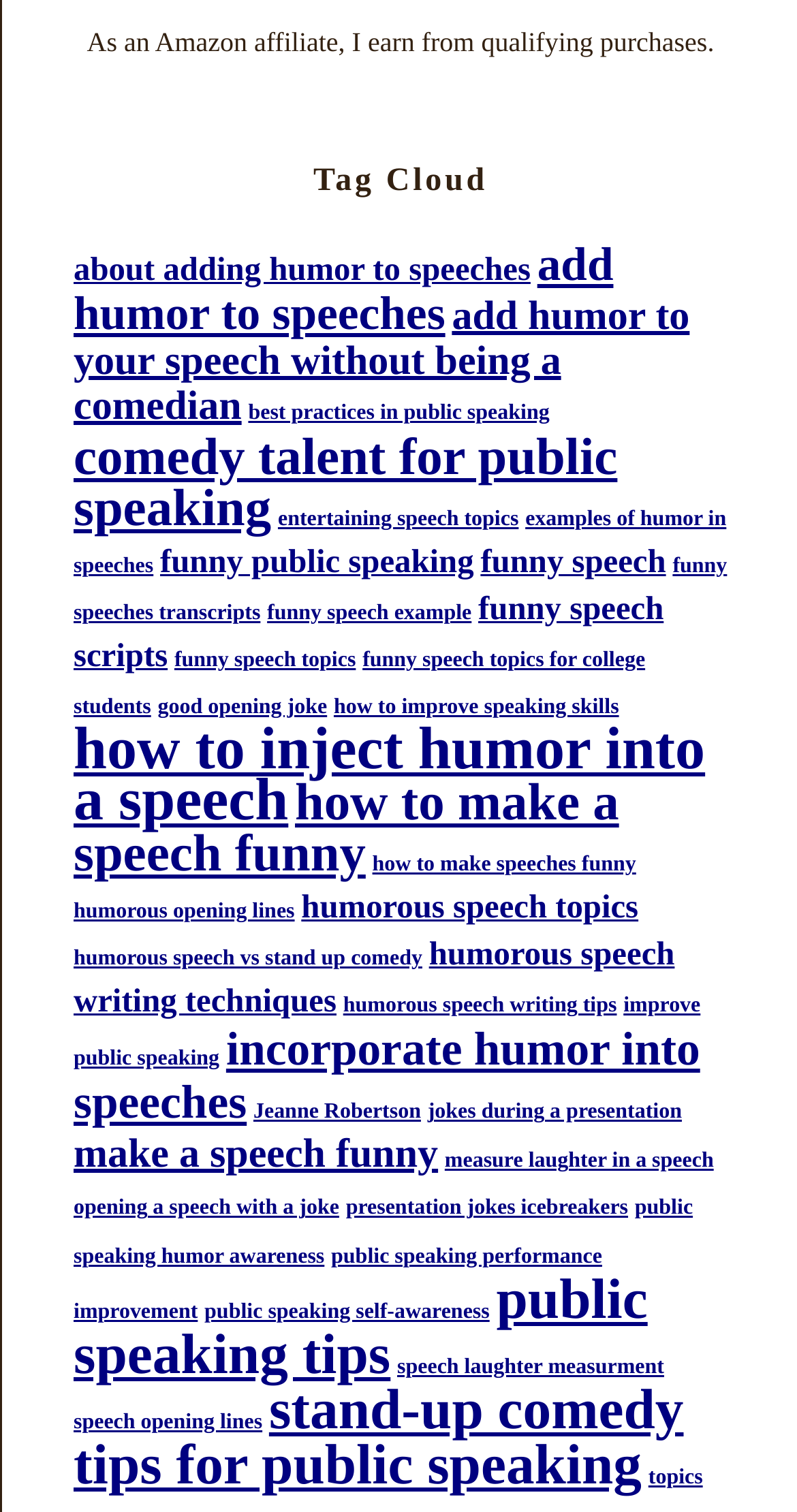Provide a one-word or one-phrase answer to the question:
What is the purpose of this webpage?

Public speaking humor